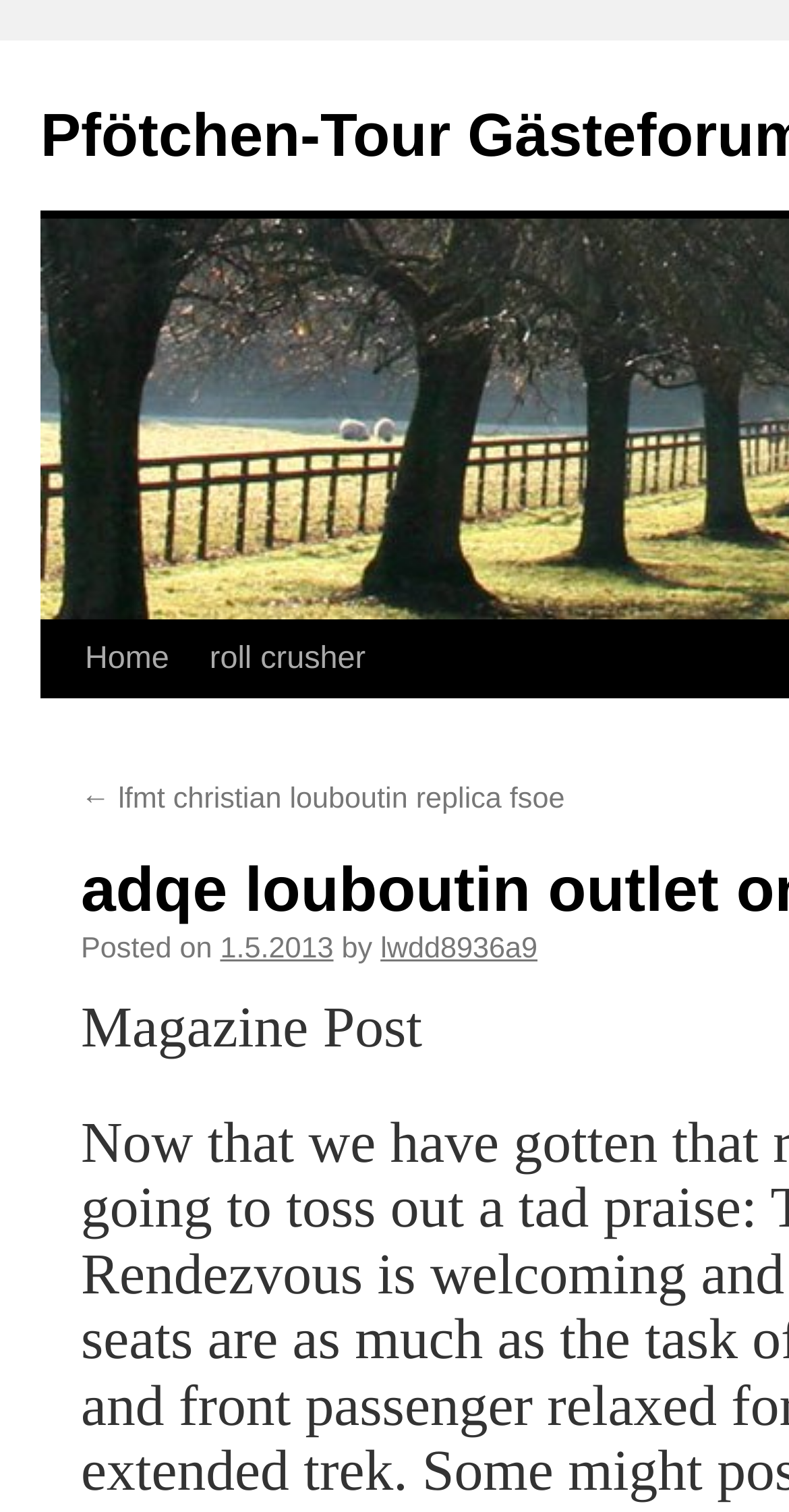Provide a short answer to the following question with just one word or phrase: What is the previous page link?

← lfmt christian louboutin replica fsoe